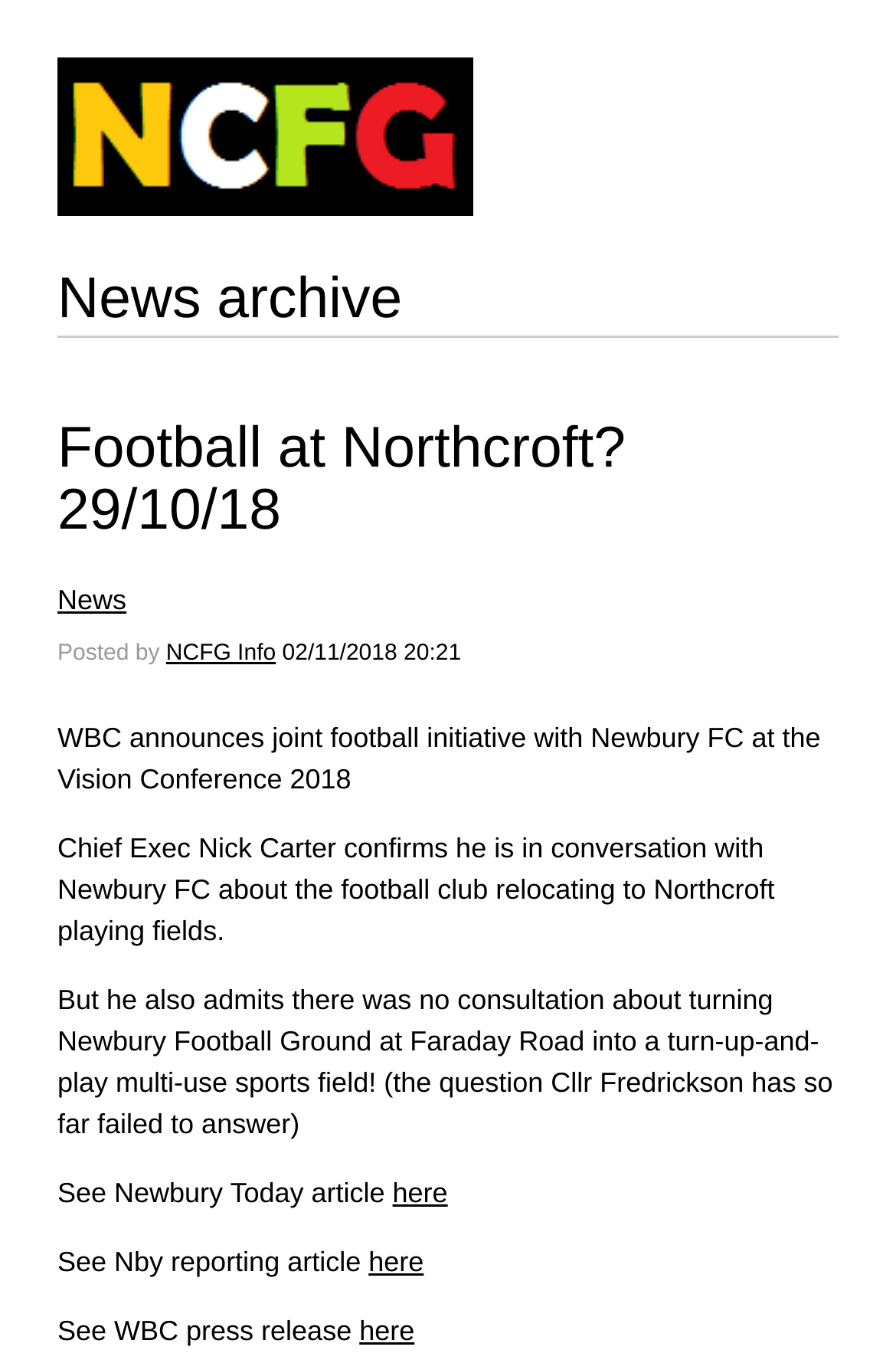Based on the image, provide a detailed response to the question:
How many articles are mentioned in the news?

I counted the number of articles mentioned in the news by looking at the links 'here' which are associated with StaticText elements 'See Newbury Today article', 'See Nby reporting article', and 'See WBC press release', indicating that there are three articles mentioned in the news.